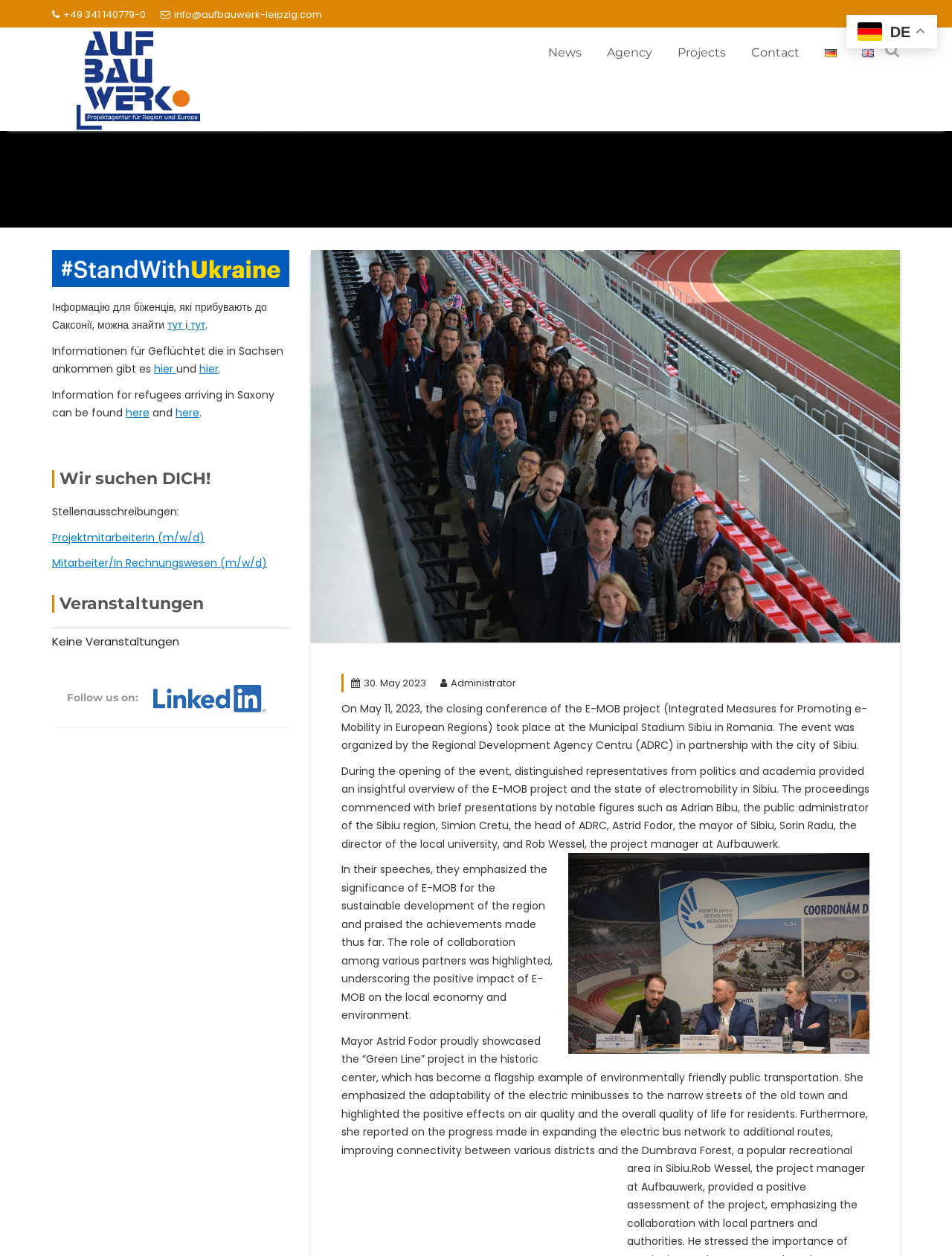Identify the bounding box coordinates of the clickable region to carry out the given instruction: "Contact Aufbauwerk Region Leipzig GmbH".

[0.169, 0.005, 0.338, 0.019]